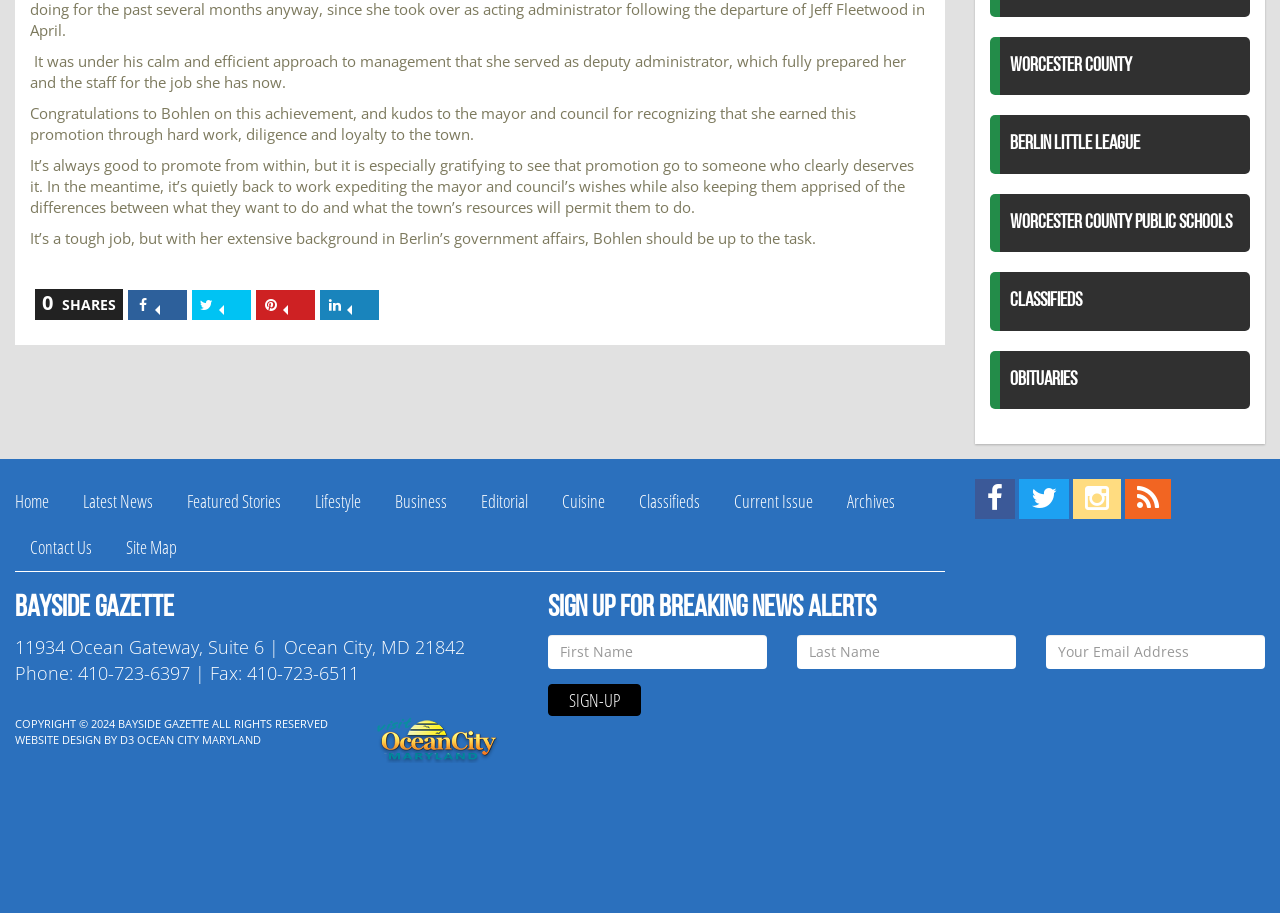Please specify the bounding box coordinates in the format (top-left x, top-left y, bottom-right x, bottom-right y), with values ranging from 0 to 1. Identify the bounding box for the UI component described as follows: name="lastname" placeholder="Last Name"

[0.623, 0.695, 0.794, 0.733]